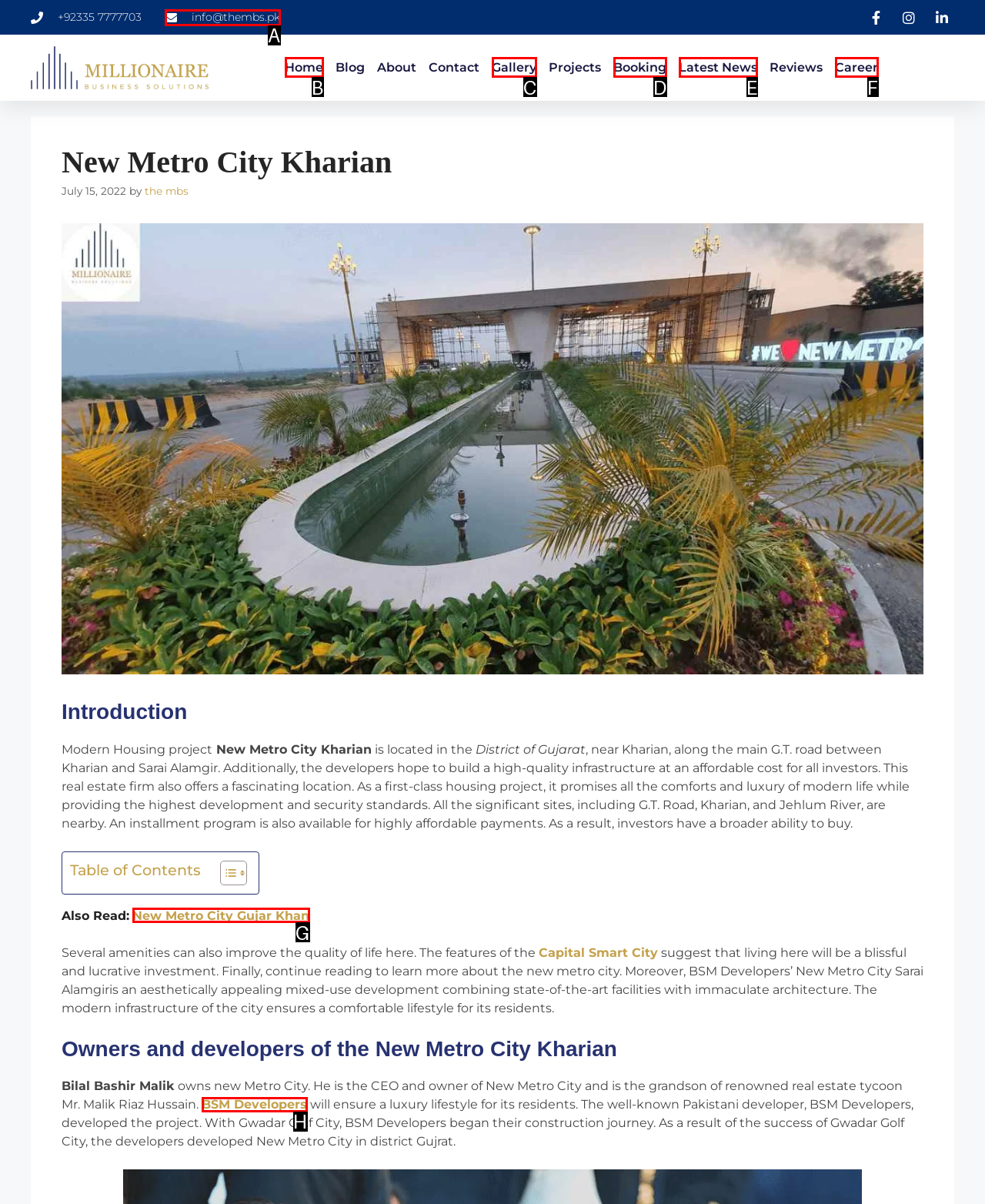Using the description: Latest News
Identify the letter of the corresponding UI element from the choices available.

E